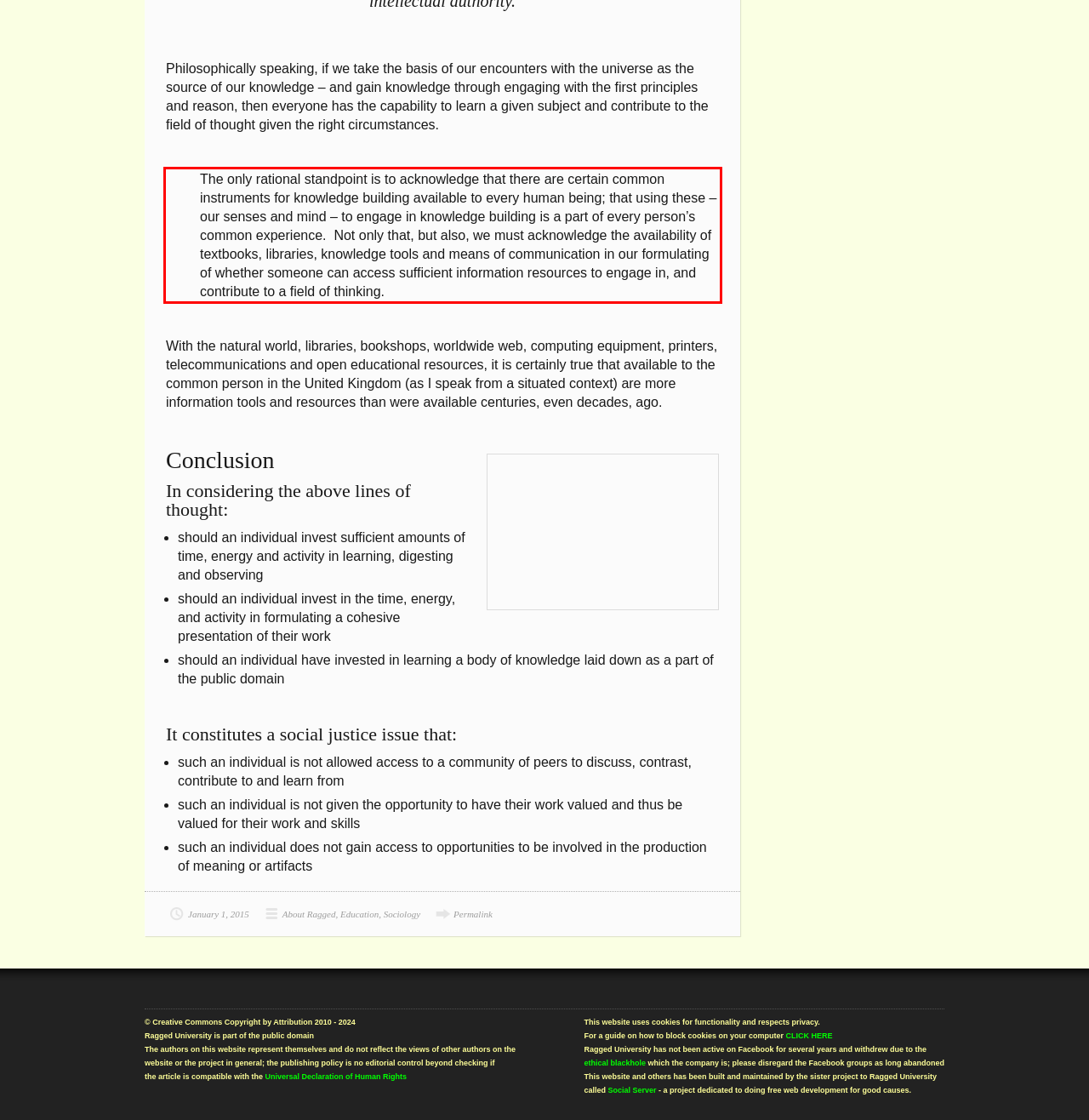Please perform OCR on the text content within the red bounding box that is highlighted in the provided webpage screenshot.

The only rational standpoint is to acknowledge that there are certain common instruments for knowledge building available to every human being; that using these – our senses and mind – to engage in knowledge building is a part of every person’s common experience. Not only that, but also, we must acknowledge the availability of textbooks, libraries, knowledge tools and means of communication in our formulating of whether someone can access sufficient information resources to engage in, and contribute to a field of thinking.